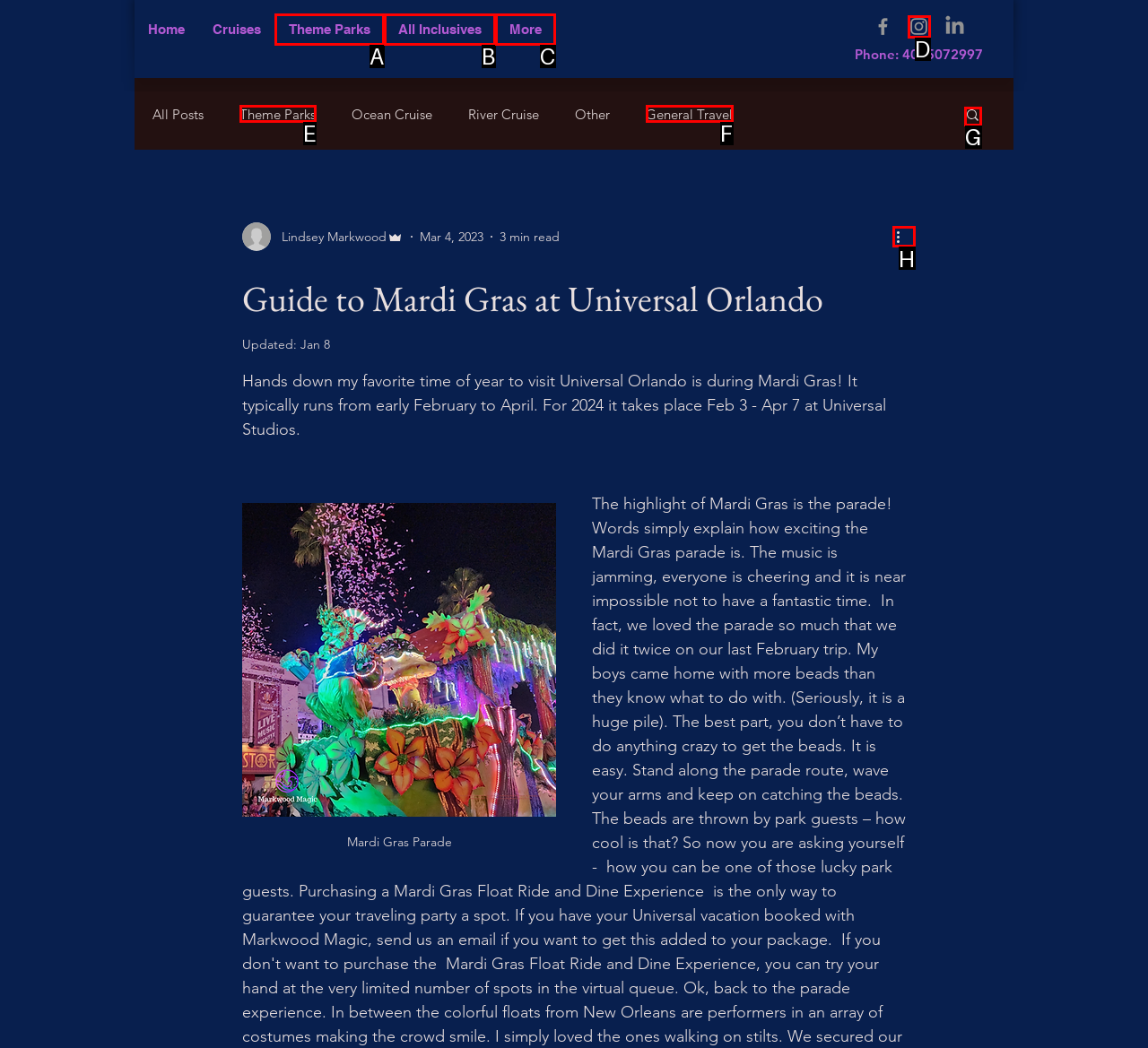Identify the correct letter of the UI element to click for this task: Read more about the blog post
Respond with the letter from the listed options.

H